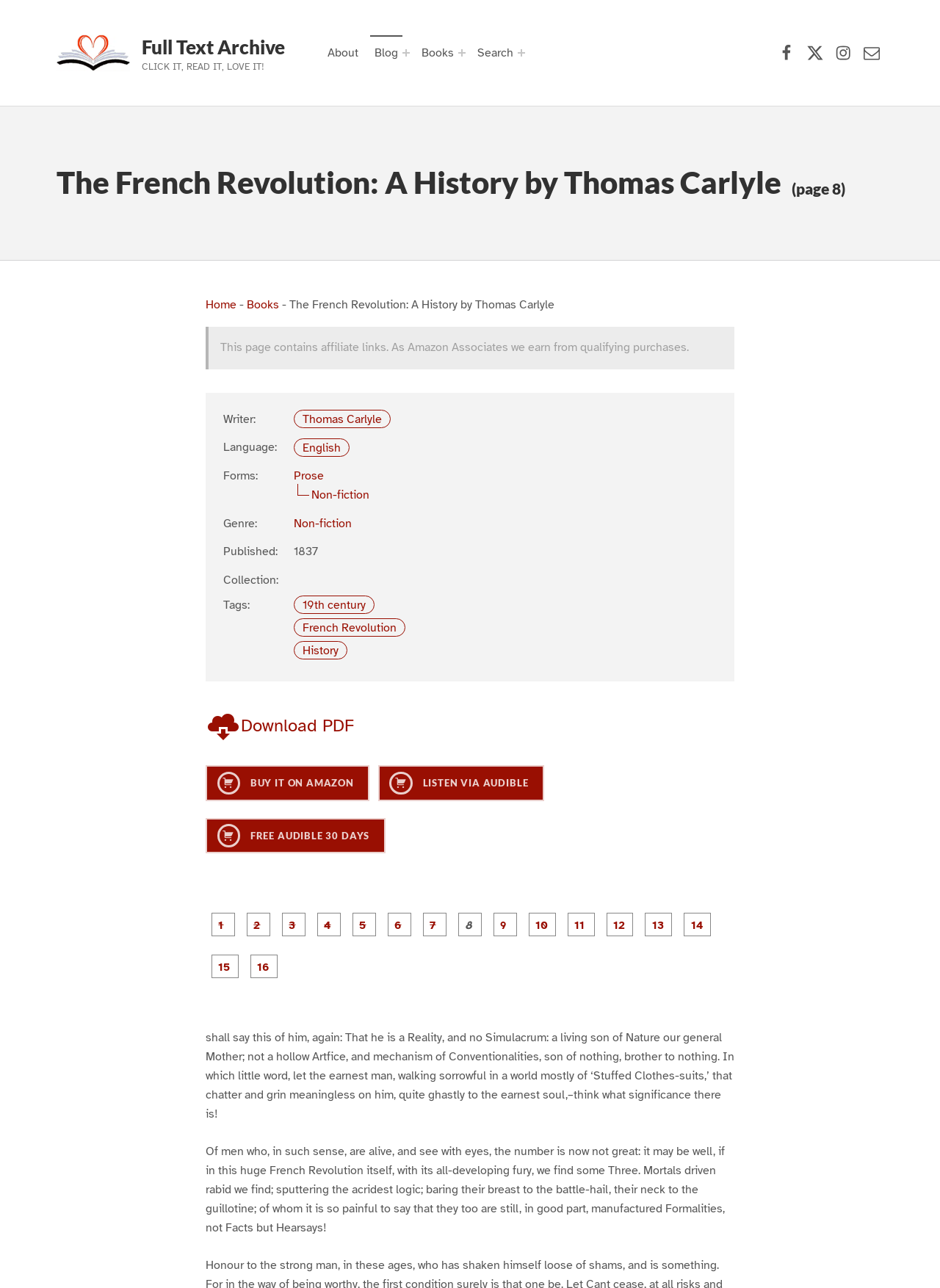Use a single word or phrase to answer the question: 
Who is the author of the book?

Thomas Carlyle